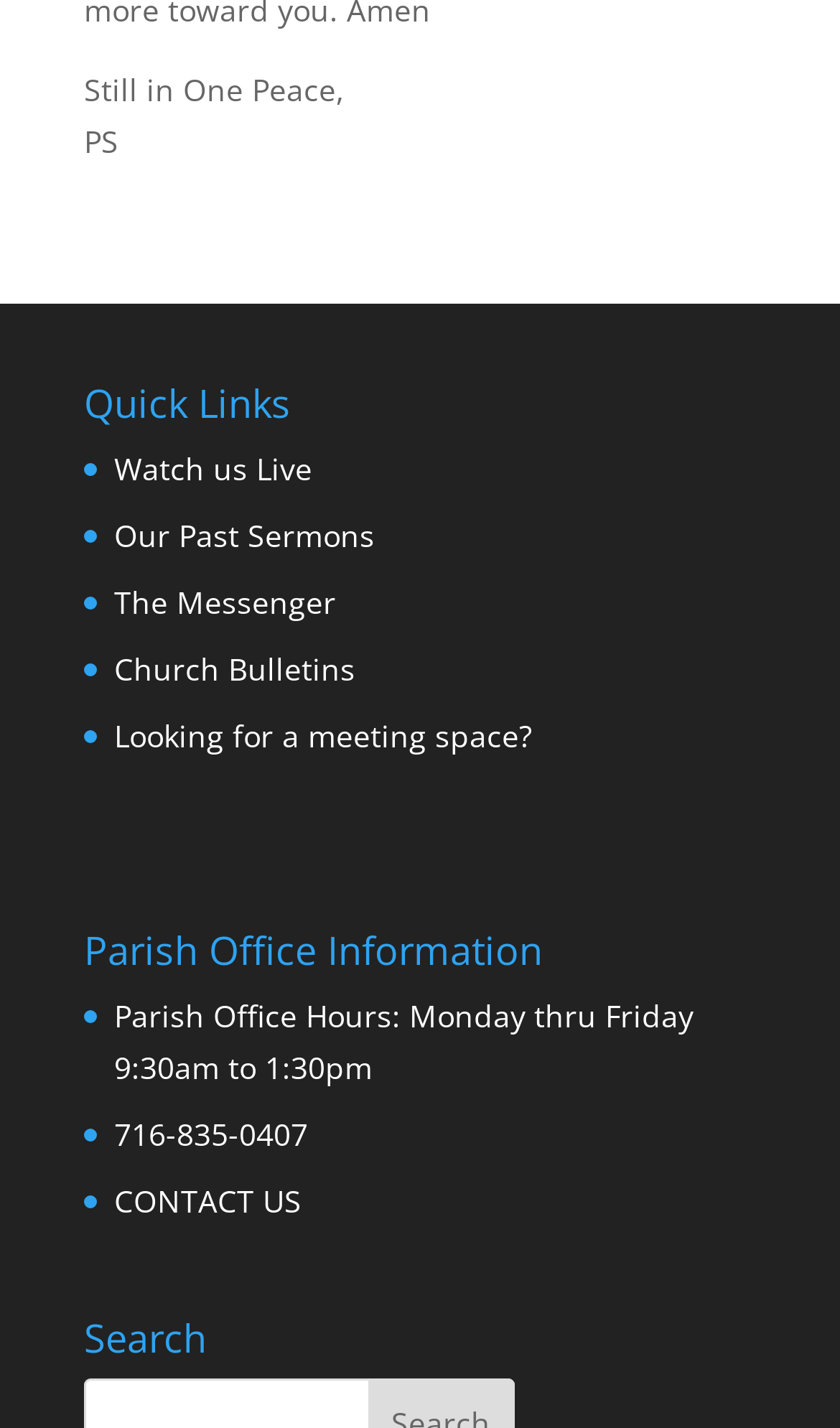What is the name of the church?
Give a detailed response to the question by analyzing the screenshot.

The name of the church can be inferred from the StaticText element 'Still in One Peace,' at the top of the webpage.